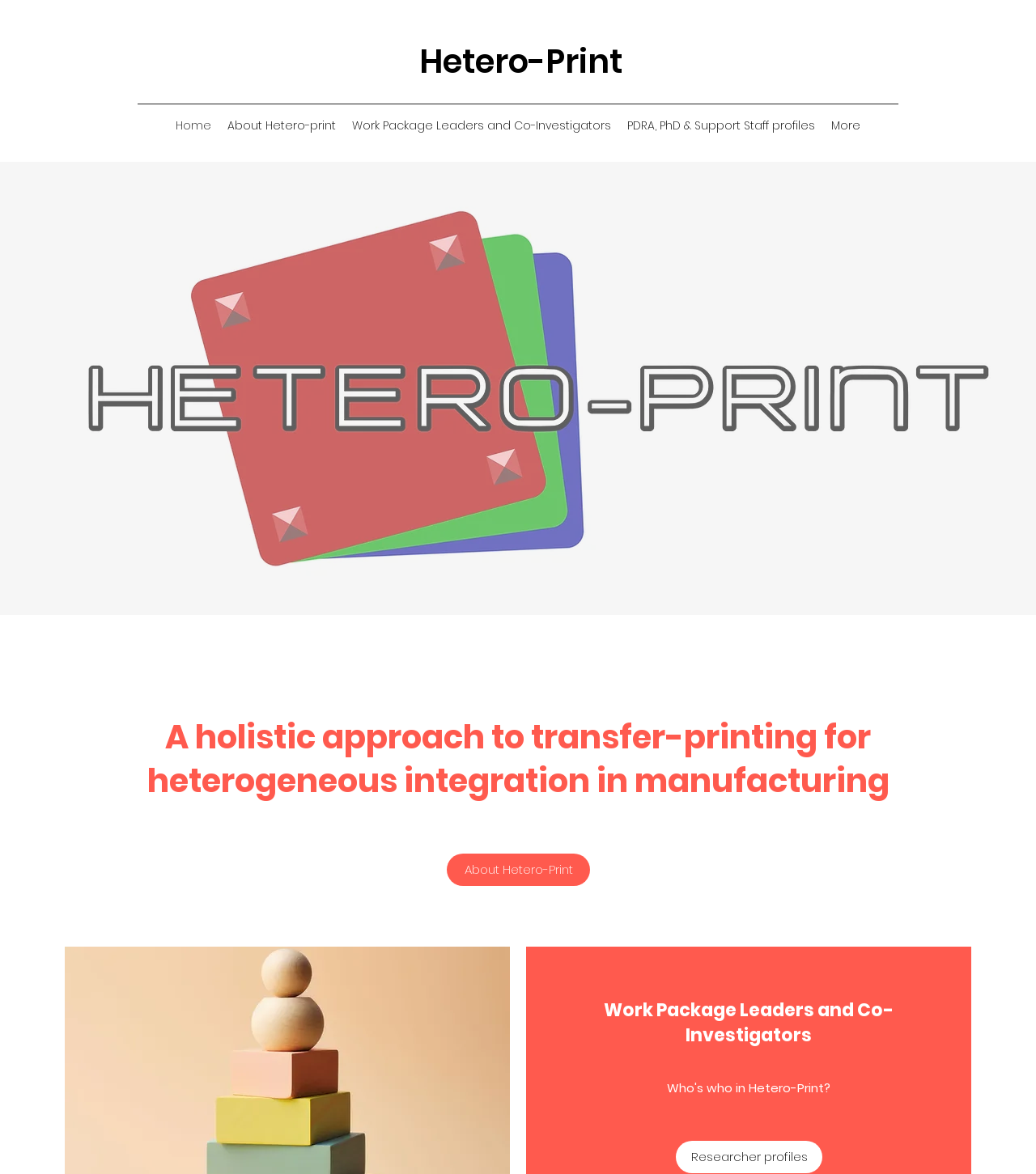Given the description "About Hetero-print", provide the bounding box coordinates of the corresponding UI element.

[0.212, 0.096, 0.332, 0.117]